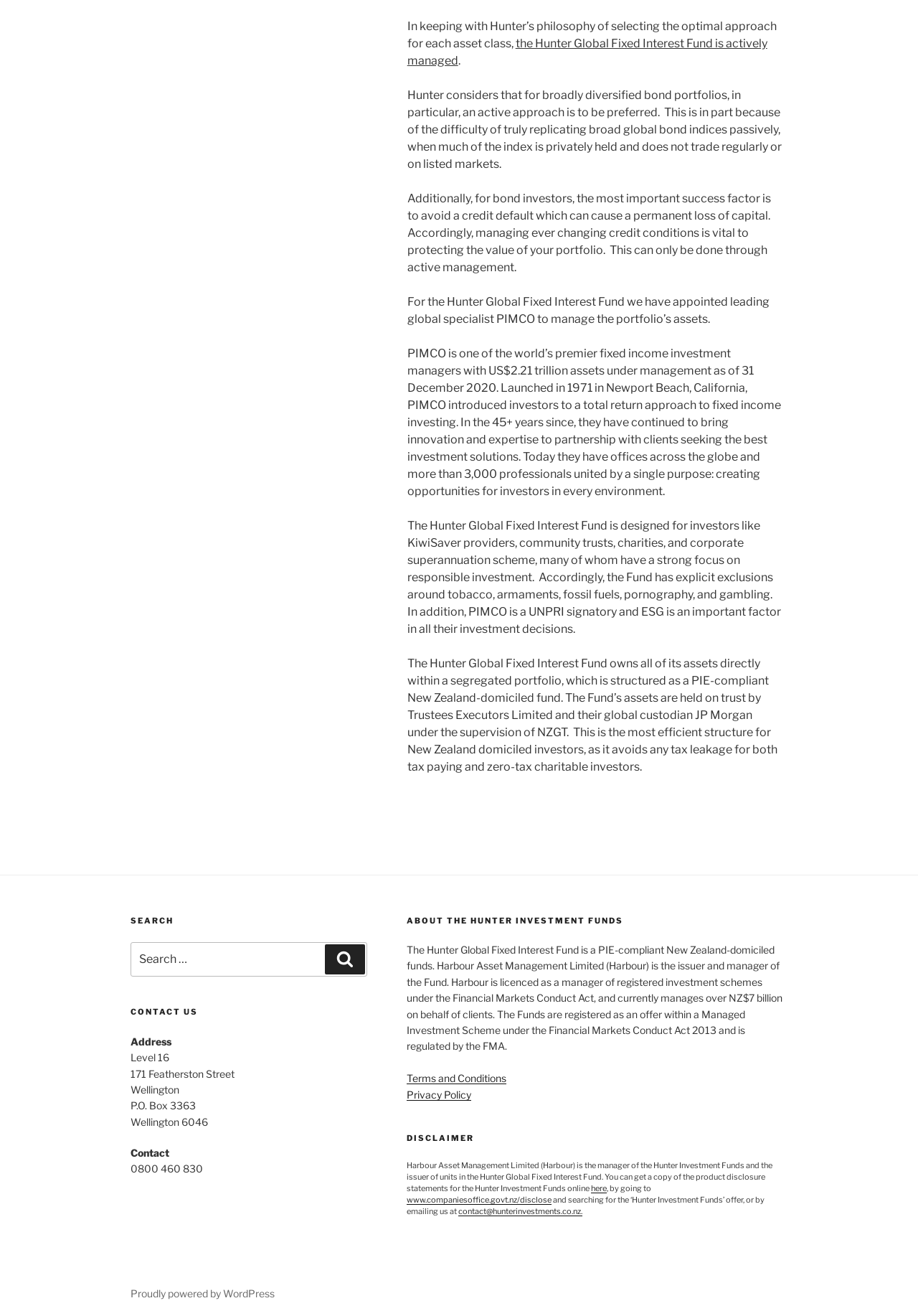Please locate the bounding box coordinates of the element's region that needs to be clicked to follow the instruction: "Contact us". The bounding box coordinates should be provided as four float numbers between 0 and 1, i.e., [left, top, right, bottom].

[0.142, 0.765, 0.4, 0.774]